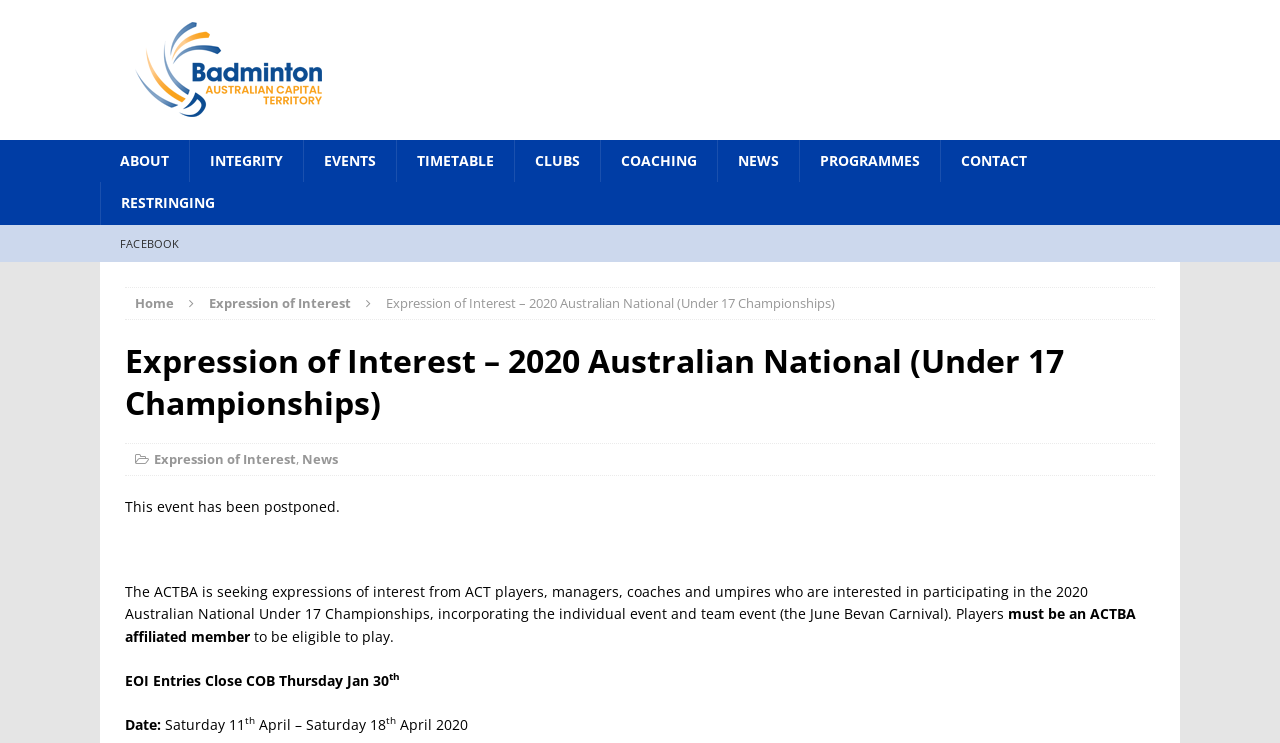From the details in the image, provide a thorough response to the question: What is the age range for the championships?

I found the answer by reading the heading on the webpage, which states 'Expression of Interest – 2020 Australian National (Under 17 Championships)'.